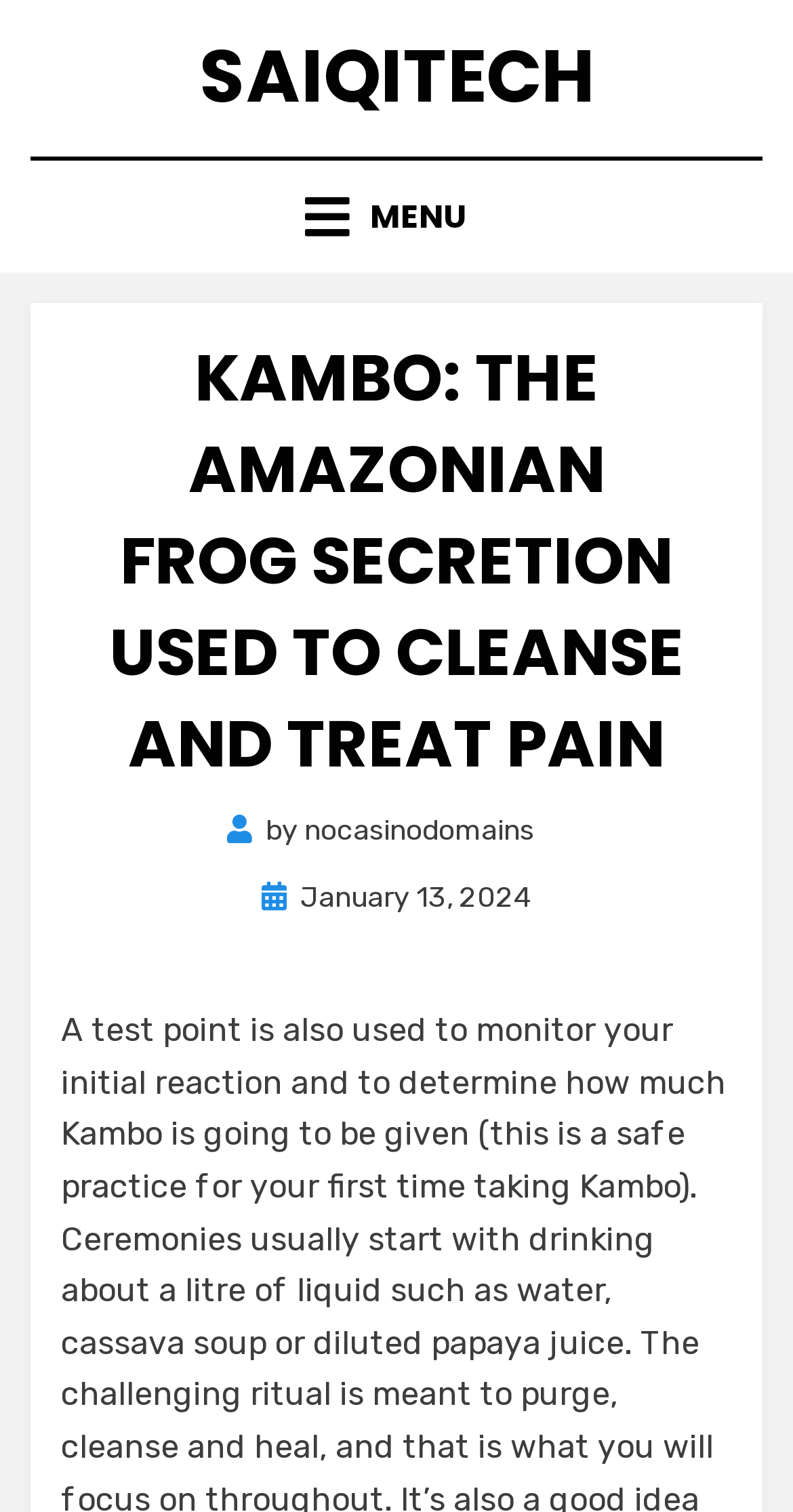What is the author of the article?
Relying on the image, give a concise answer in one word or a brief phrase.

nocasinodomains